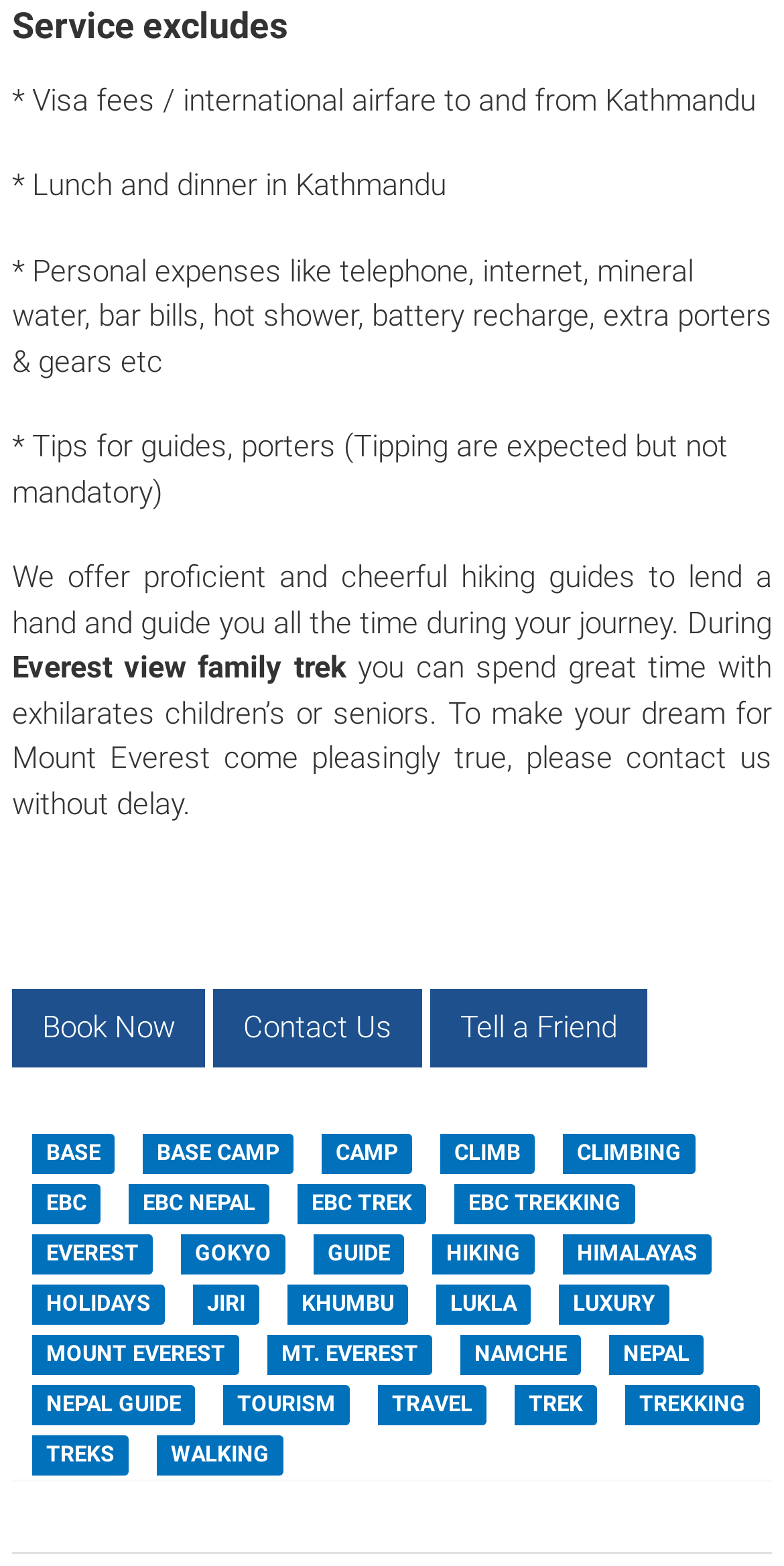Pinpoint the bounding box coordinates of the area that should be clicked to complete the following instruction: "Tell a Friend". The coordinates must be given as four float numbers between 0 and 1, i.e., [left, top, right, bottom].

[0.548, 0.632, 0.825, 0.682]